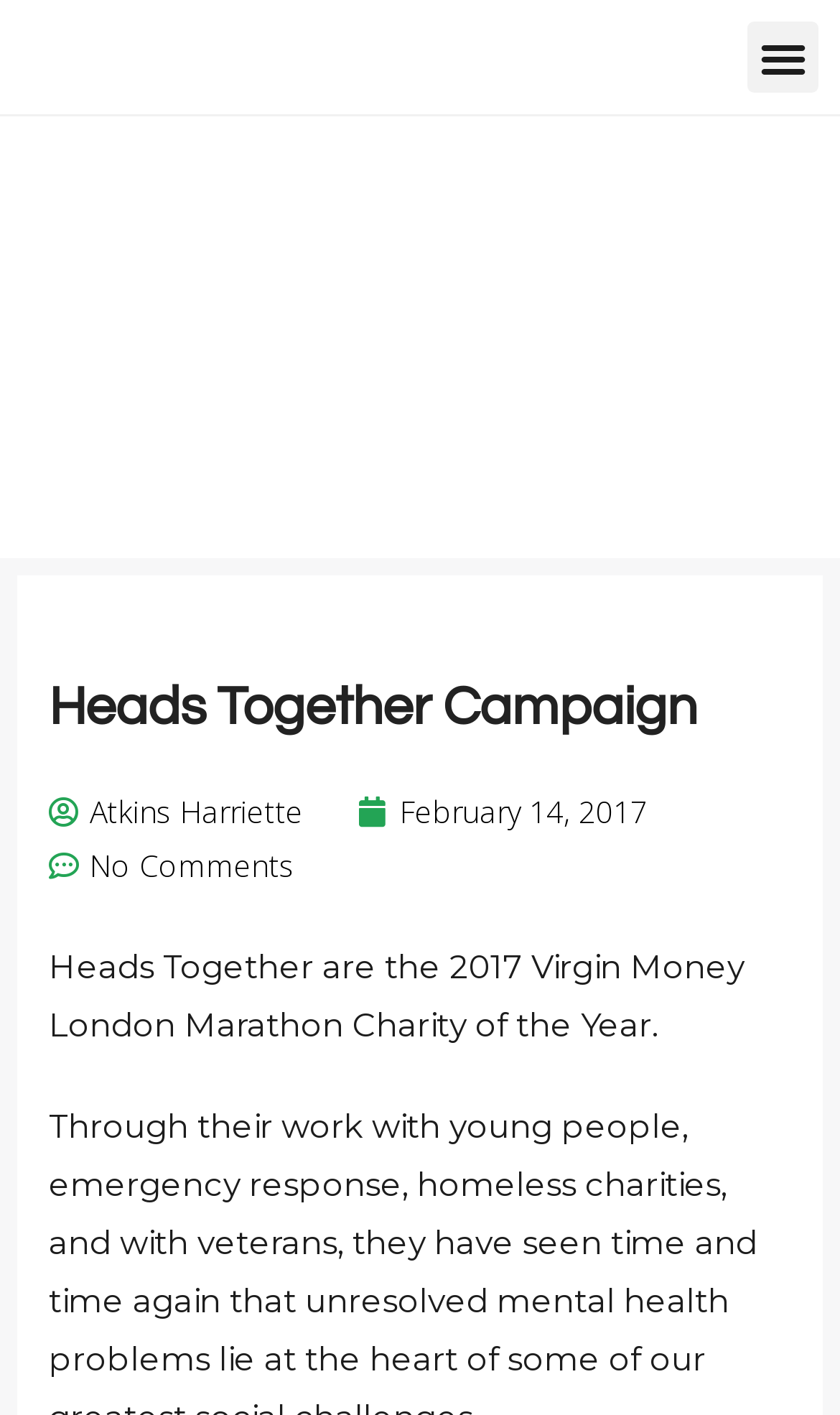Identify the bounding box coordinates for the UI element described by the following text: "Menu". Provide the coordinates as four float numbers between 0 and 1, in the format [left, top, right, bottom].

[0.89, 0.015, 0.974, 0.065]